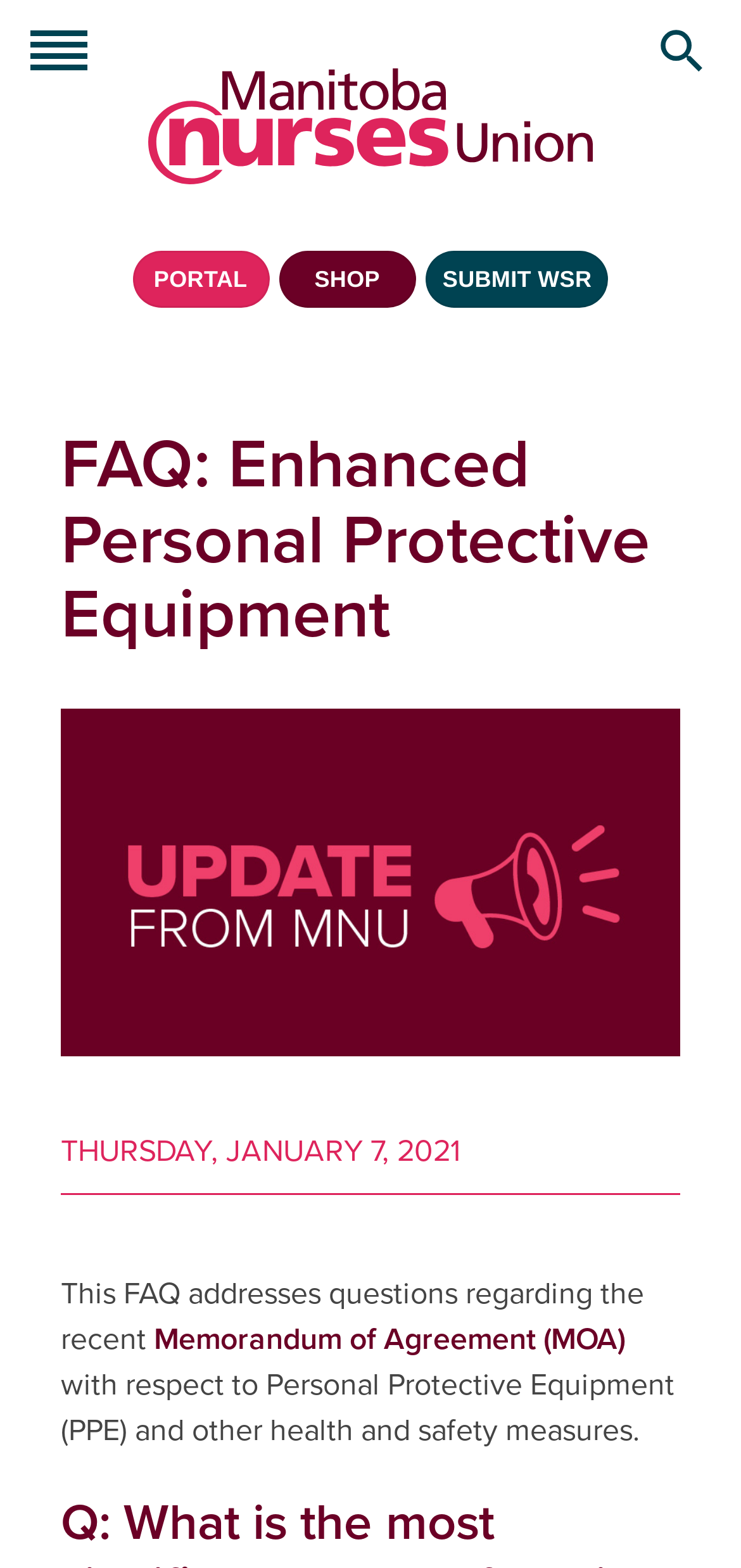What is the topic of the FAQ?
Provide a detailed answer to the question, using the image to inform your response.

The topic of the FAQ can be inferred from the static text that says 'This FAQ addresses questions regarding the recent Memorandum of Agreement (MOA) with respect to Personal Protective Equipment (PPE) and other health and safety measures.'.